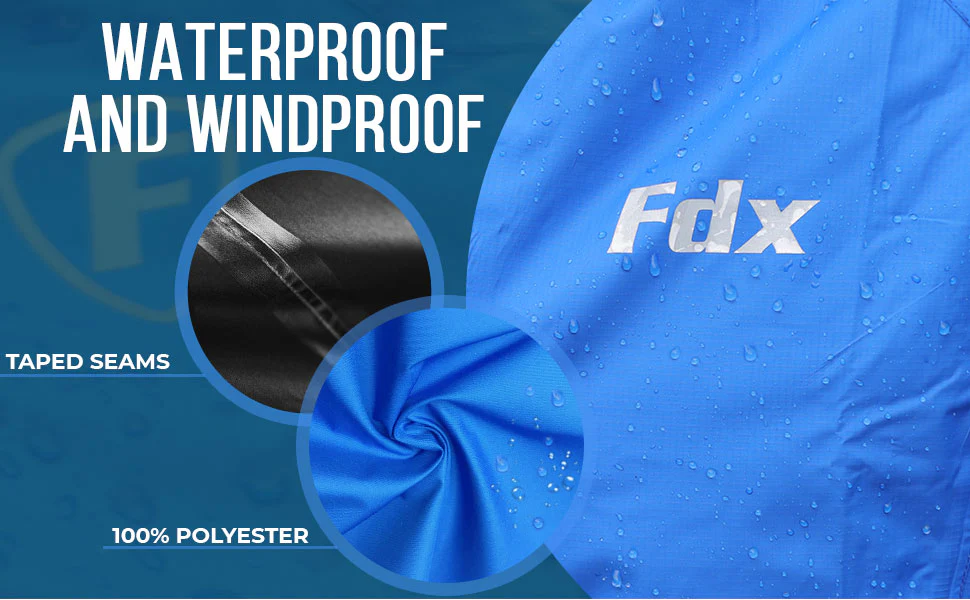Convey a detailed narrative of what is depicted in the image.

The image showcases a vibrant blue fabric, highlighting its key features for outdoor apparel. Prominently displayed is the phrase "WATERPROOF AND WINDPROOF," emphasizing the garment's durability against harsh weather conditions. In addition, the image includes the term "TAPED SEAMS," indicating the meticulous craftsmanship that enhances waterproofing, and "100% POLYESTER," denoting the high-quality material used. The fabric appears to repel water droplets, showcasing its effectiveness and suitability for outdoor activities. The brand logo, "Fd x," is subtly integrated into the design, underscoring a blend of function and style for adventurous wearers.